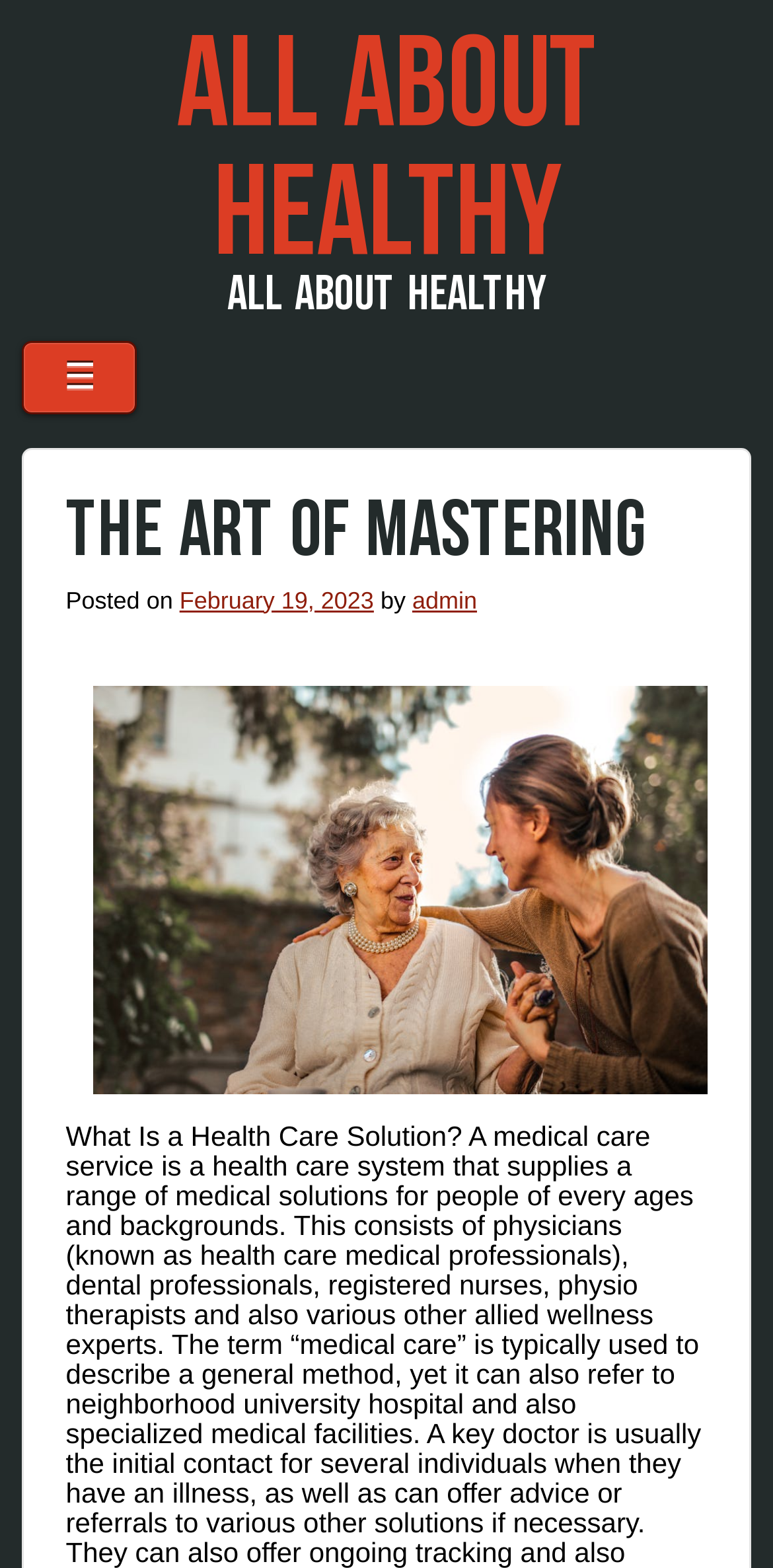Identify the bounding box of the HTML element described here: "admin". Provide the coordinates as four float numbers between 0 and 1: [left, top, right, bottom].

[0.533, 0.374, 0.617, 0.391]